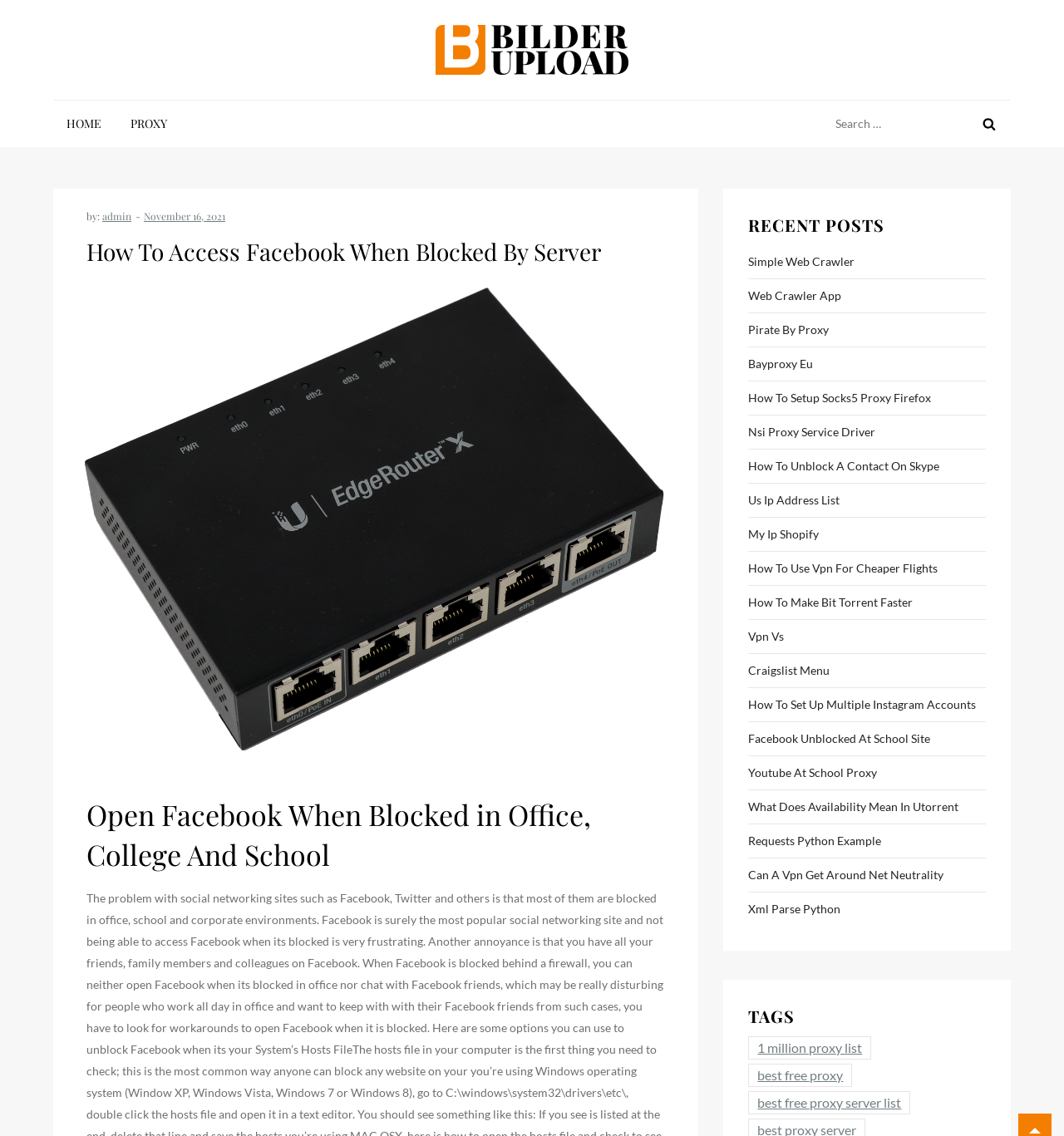Can you provide the bounding box coordinates for the element that should be clicked to implement the instruction: "Click on the HOME link"?

[0.05, 0.089, 0.108, 0.129]